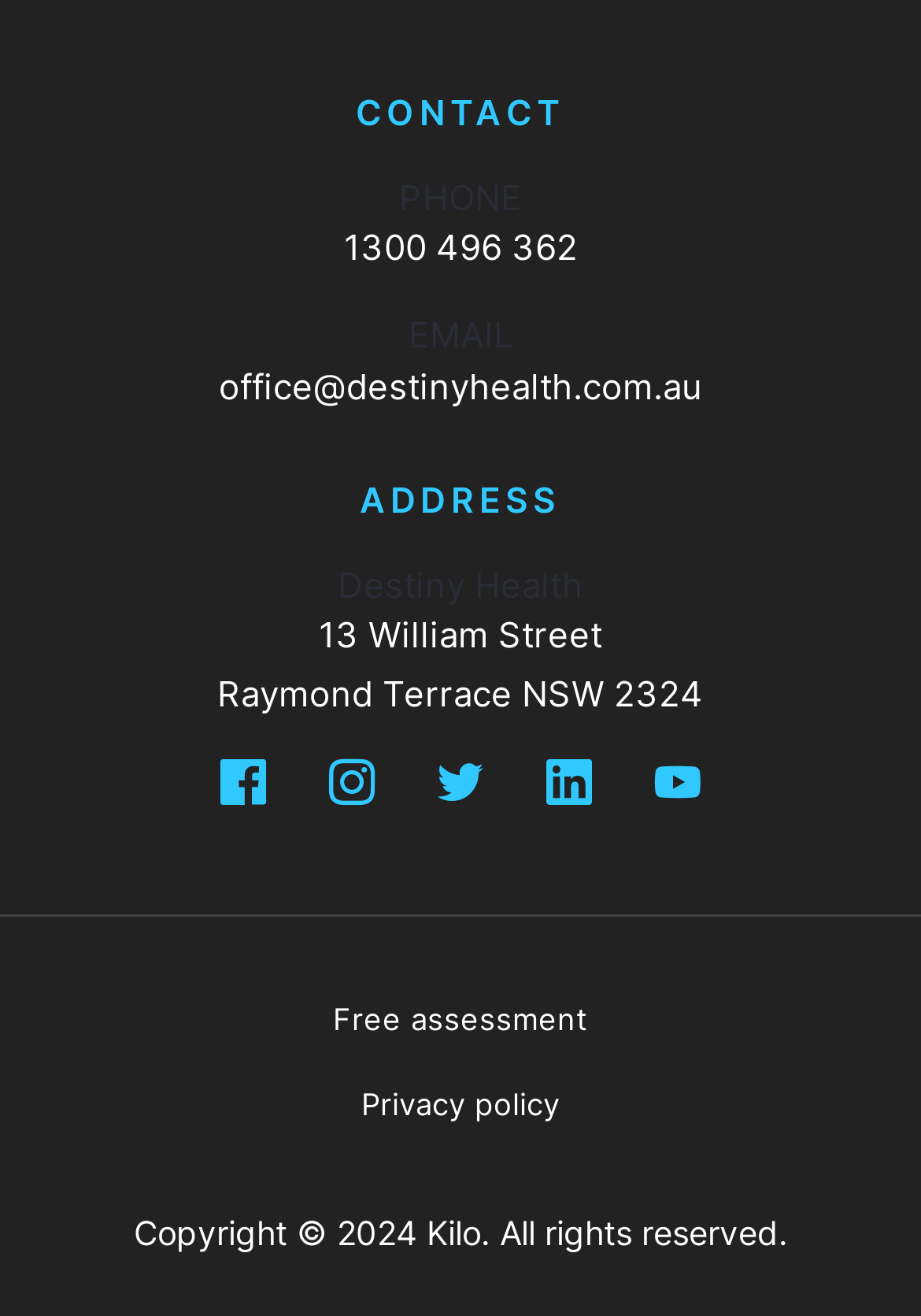Locate the bounding box coordinates of the clickable region to complete the following instruction: "Go to free assessment page."

[0.362, 0.744, 0.638, 0.808]